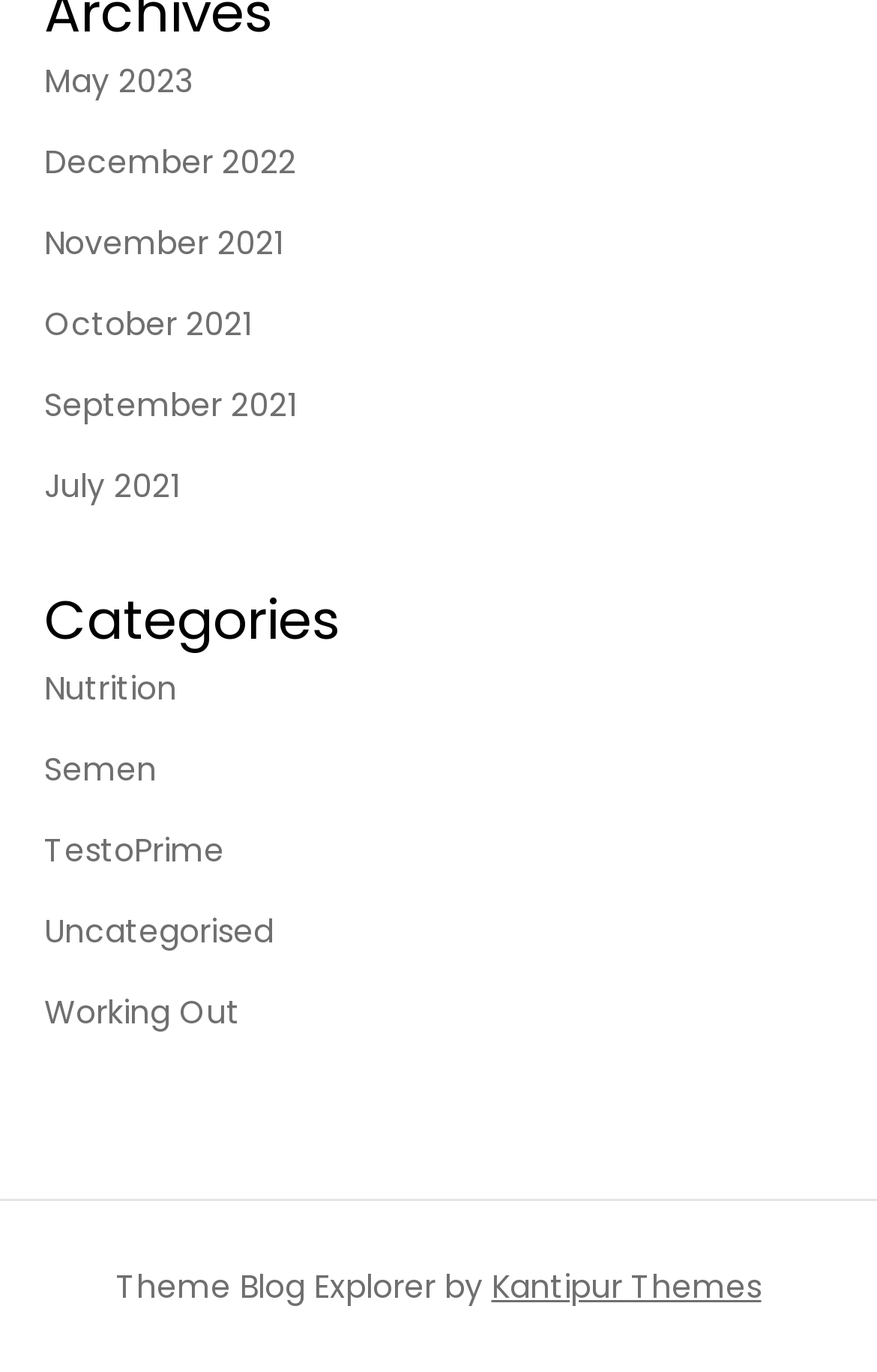Highlight the bounding box coordinates of the element you need to click to perform the following instruction: "Visit Kantipur Themes website."

[0.56, 0.921, 0.868, 0.953]